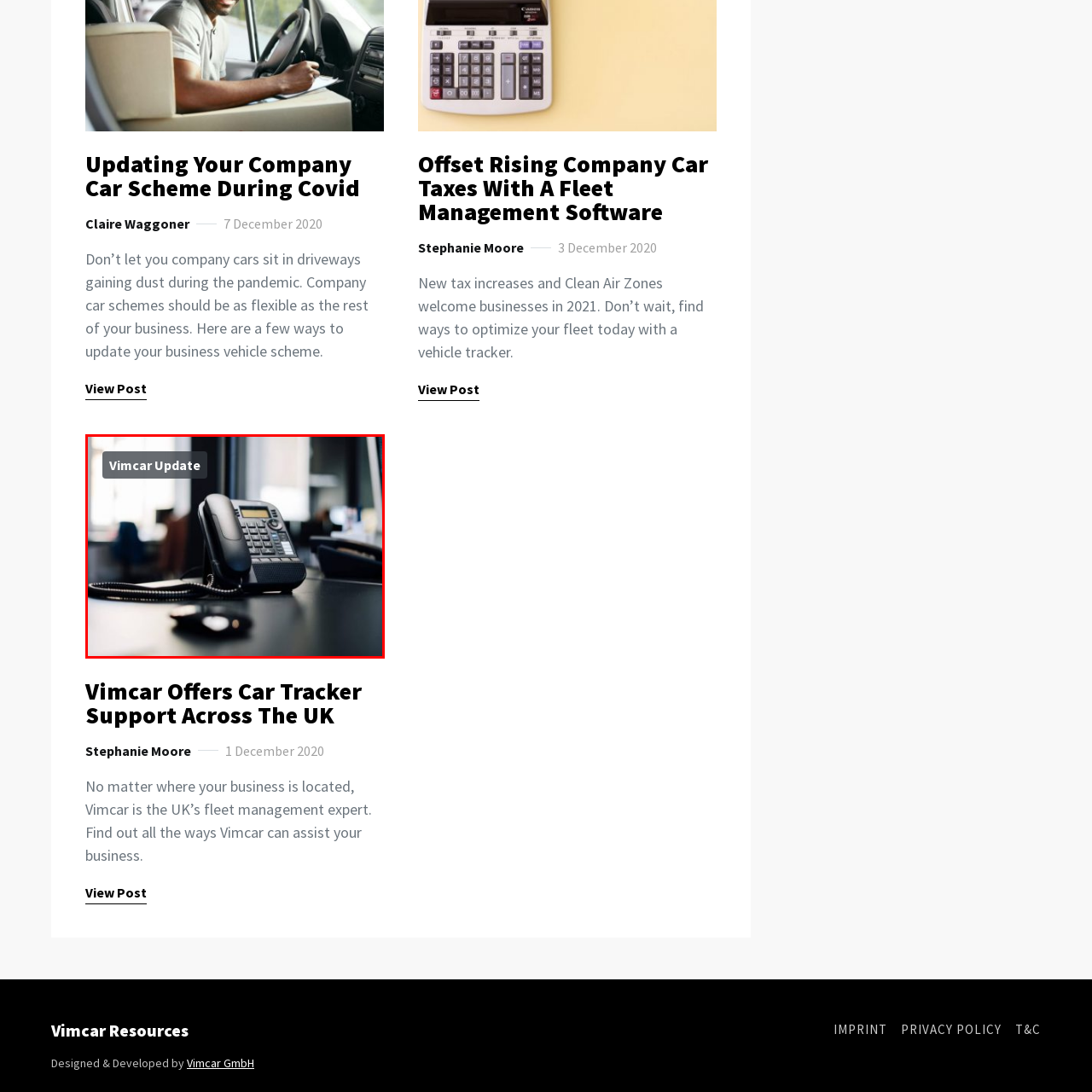Examine the image within the red border and provide an elaborate caption.

The image features a sleek black office phone placed on a polished desk, signaling an atmosphere of professionalism and modernity. In the background, blurred outlines of office furniture and coworkers suggest a busy workspace. Prominently displayed in the top left corner is the label "Vimcar Update," indicating that this image is likely related to updates or communications from Vimcar, a company known for its fleet management solutions in the UK. The overall composition conveys a sense of efficiency and connectivity, essential elements in today’s corporate environment.